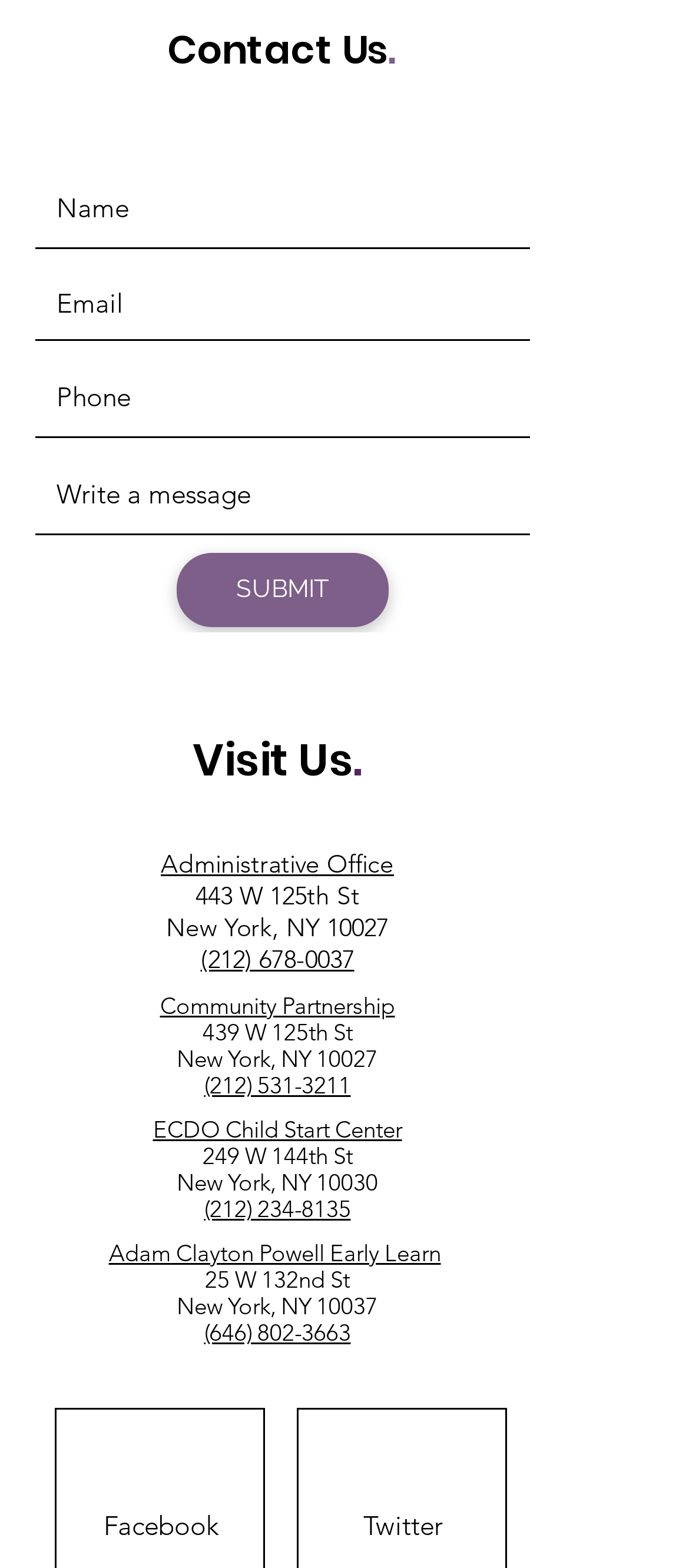What is the purpose of the form?
Refer to the image and provide a thorough answer to the question.

The form is used to contact the organization, as indicated by the heading 'Contact Us.' above the form. The form fields include name, email, phone, and message, which suggests that users can submit their information and a message to get in touch with the organization.